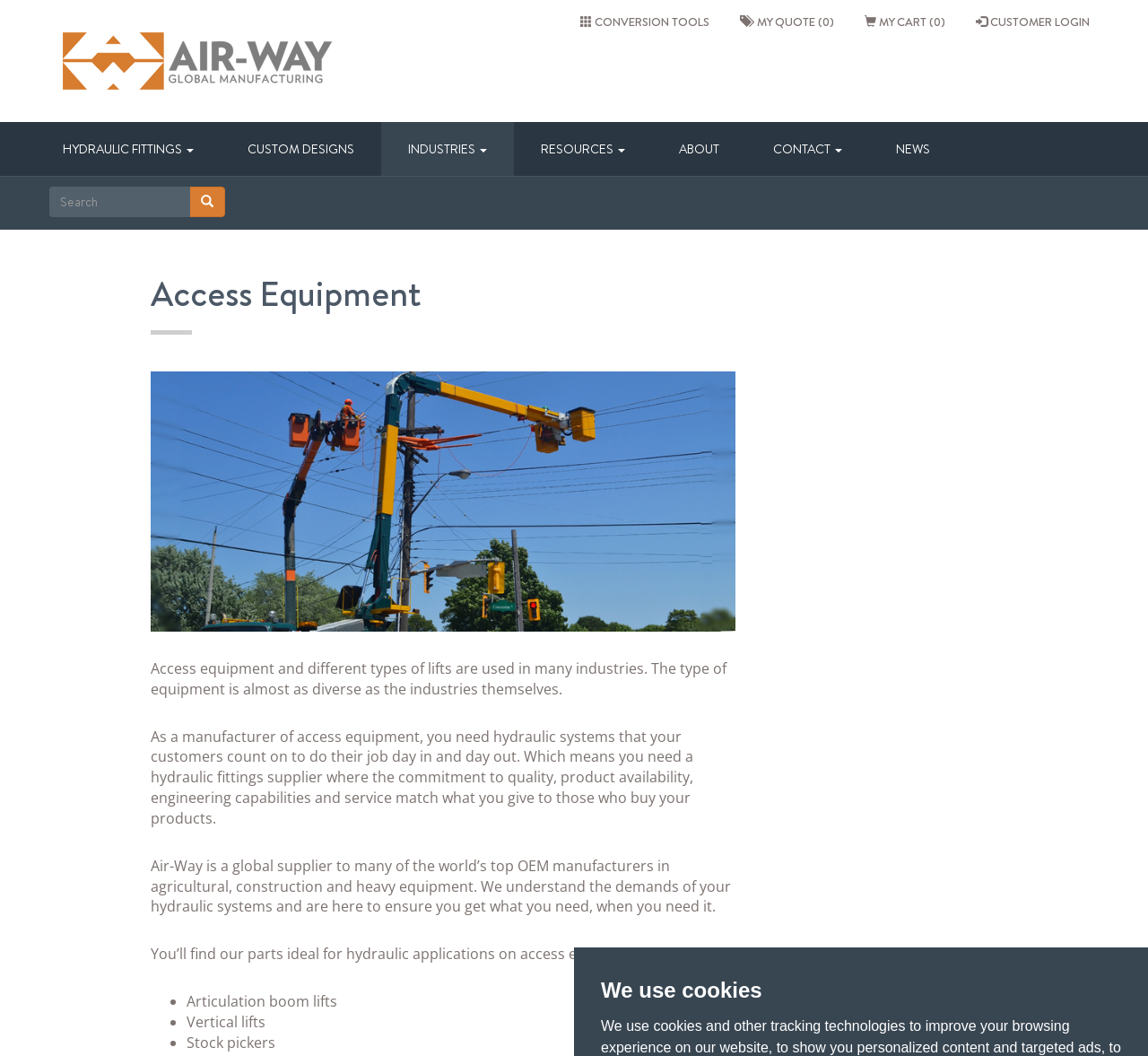Please specify the coordinates of the bounding box for the element that should be clicked to carry out this instruction: "Subscribe to the newsletter". The coordinates must be four float numbers between 0 and 1, formatted as [left, top, right, bottom].

None